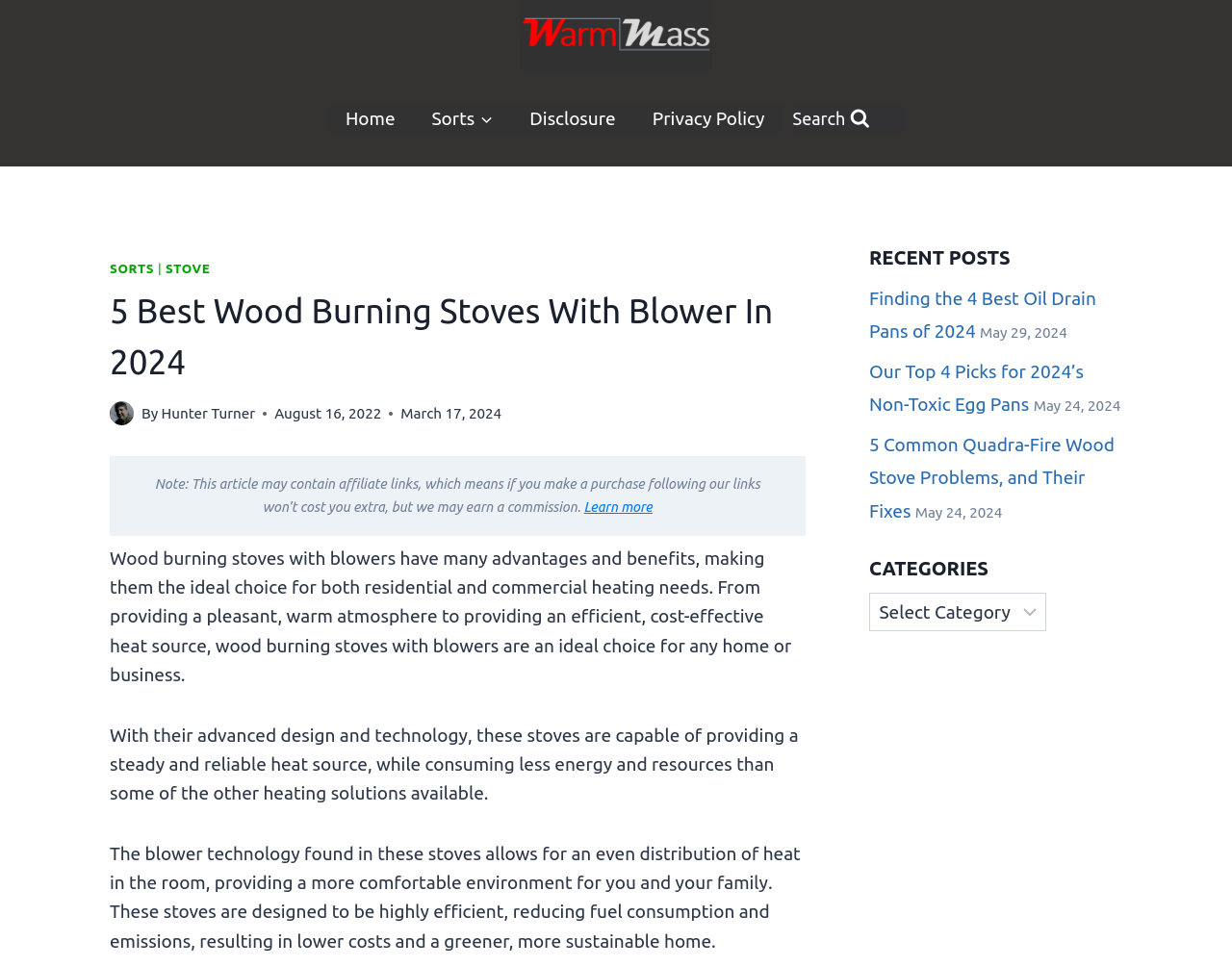Highlight the bounding box coordinates of the element that should be clicked to carry out the following instruction: "View the search form". The coordinates must be given as four float numbers ranging from 0 to 1, i.e., [left, top, right, bottom].

[0.643, 0.108, 0.734, 0.137]